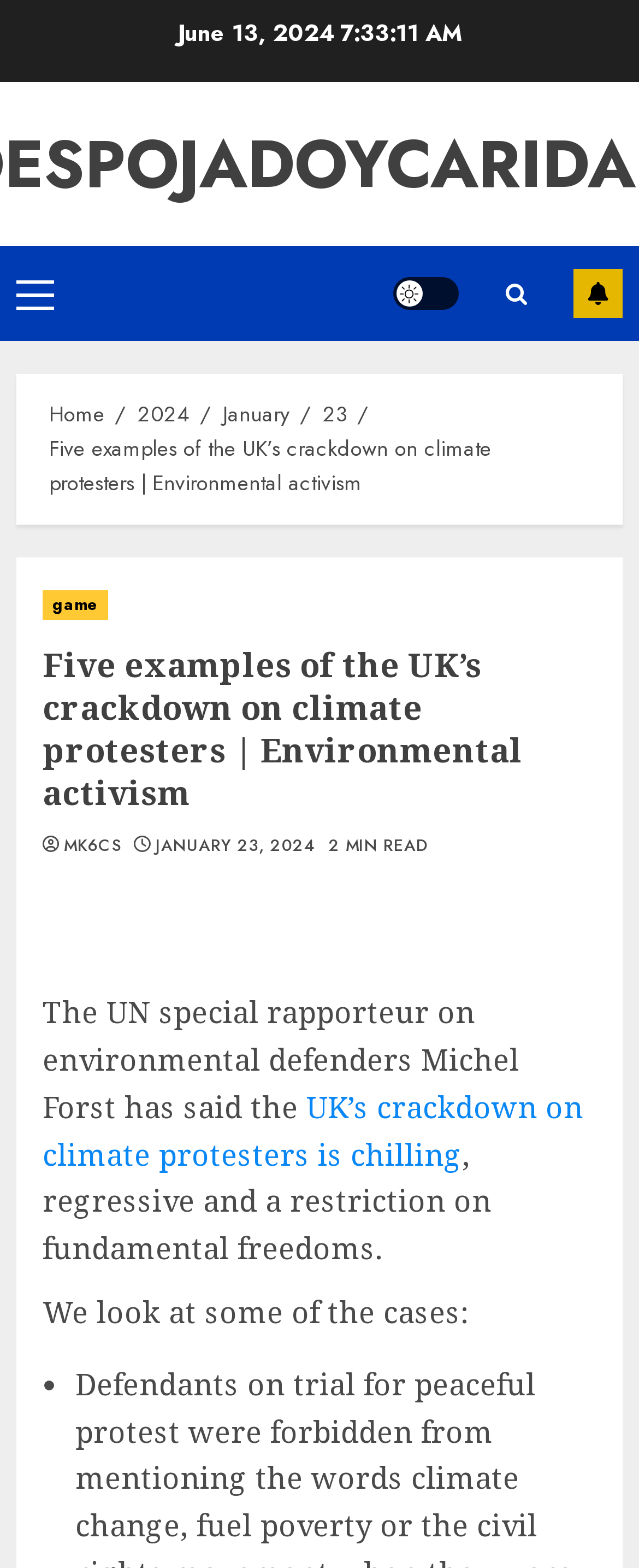Predict the bounding box coordinates of the area that should be clicked to accomplish the following instruction: "Toggle Light/Dark Button". The bounding box coordinates should consist of four float numbers between 0 and 1, i.e., [left, top, right, bottom].

[0.615, 0.177, 0.718, 0.198]